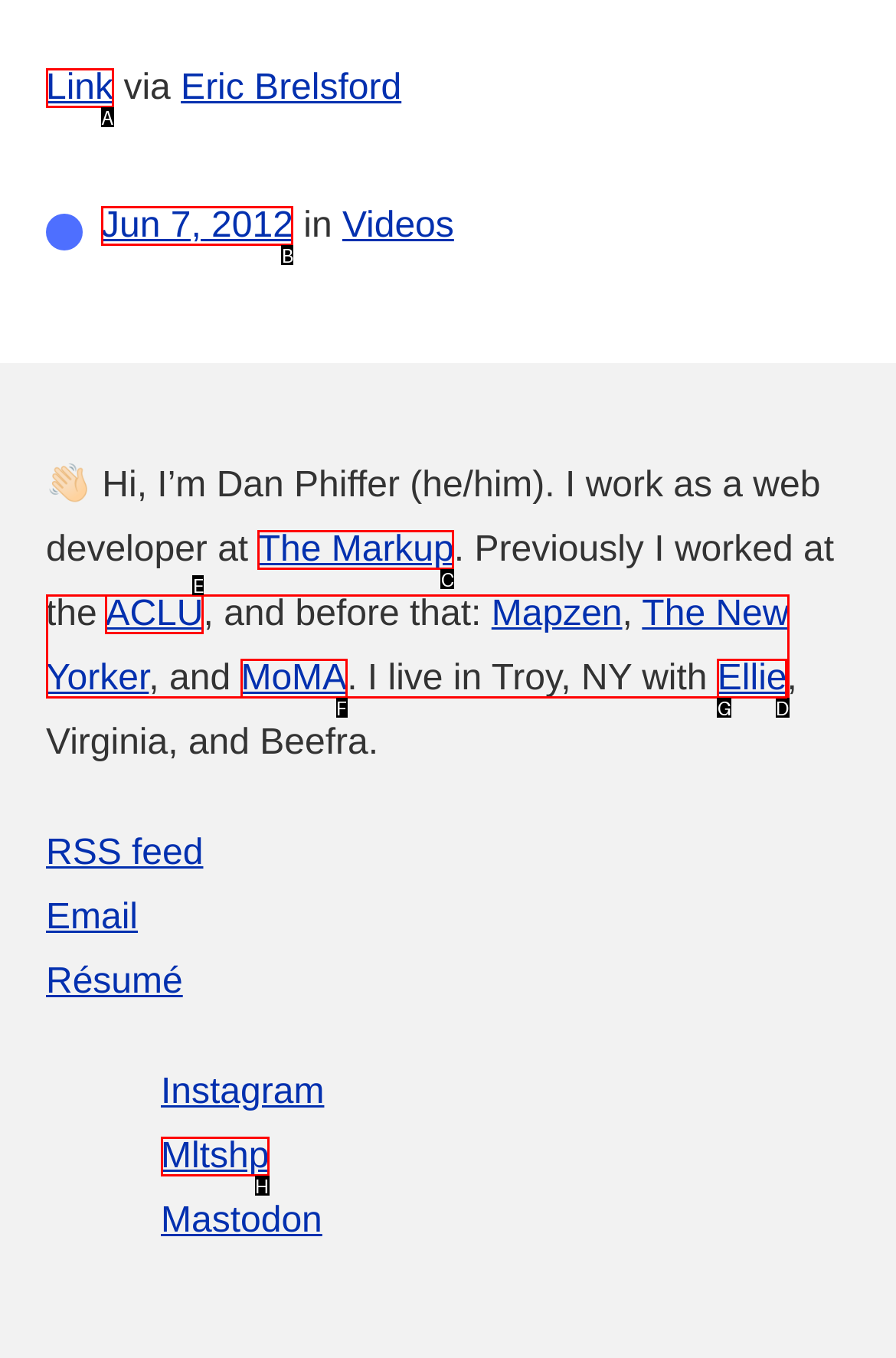Given the description: LEARN MORE
Identify the letter of the matching UI element from the options.

None